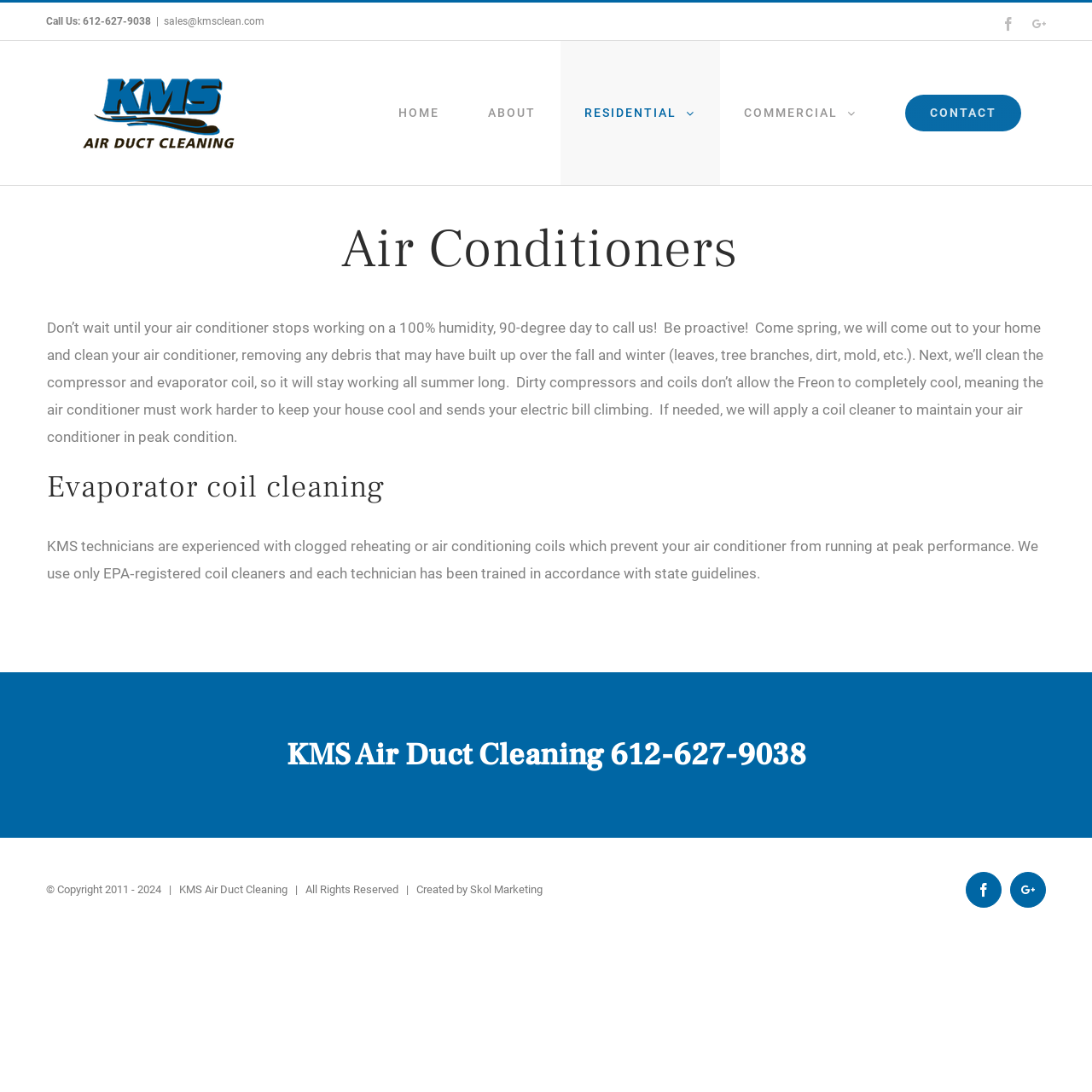From the screenshot, find the bounding box of the UI element matching this description: "Skol Marketing". Supply the bounding box coordinates in the form [left, top, right, bottom], each a float between 0 and 1.

[0.431, 0.809, 0.497, 0.821]